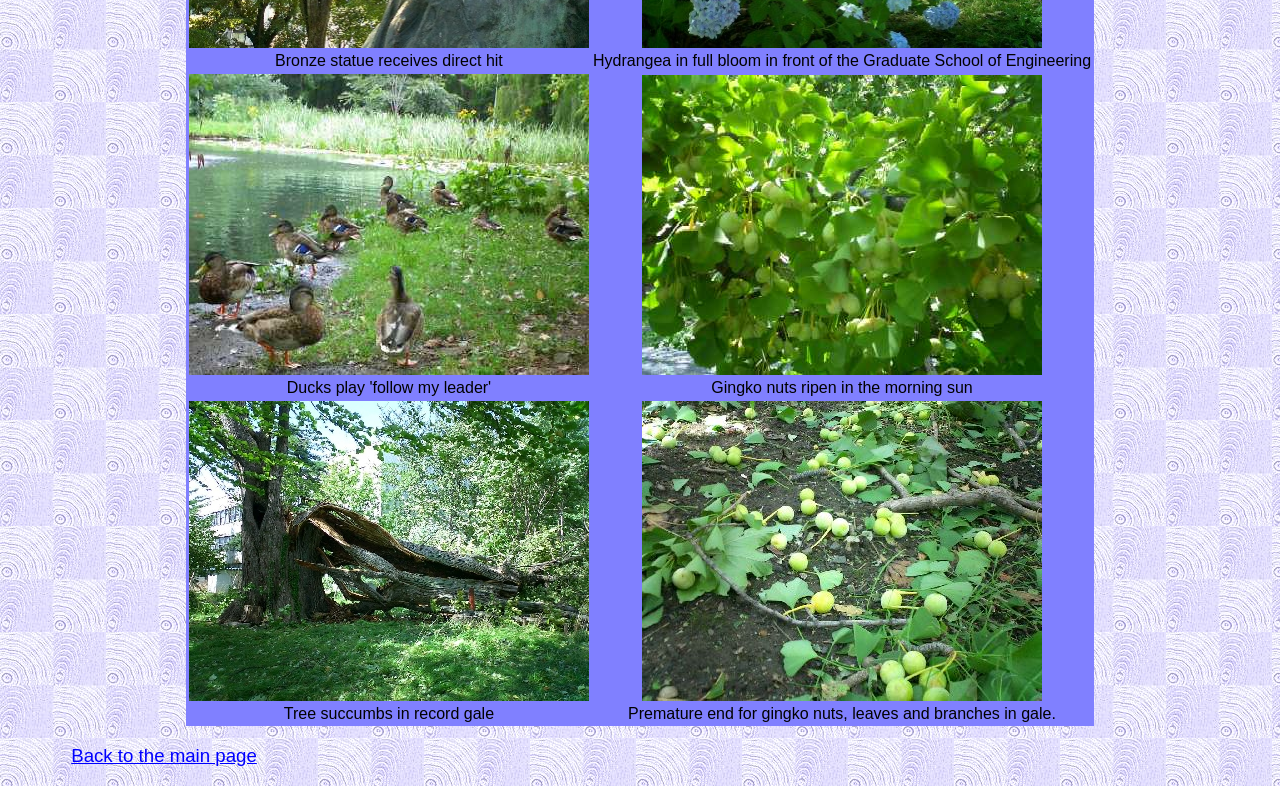Determine the bounding box for the UI element that matches this description: "Back to the main page".

[0.056, 0.948, 0.201, 0.975]